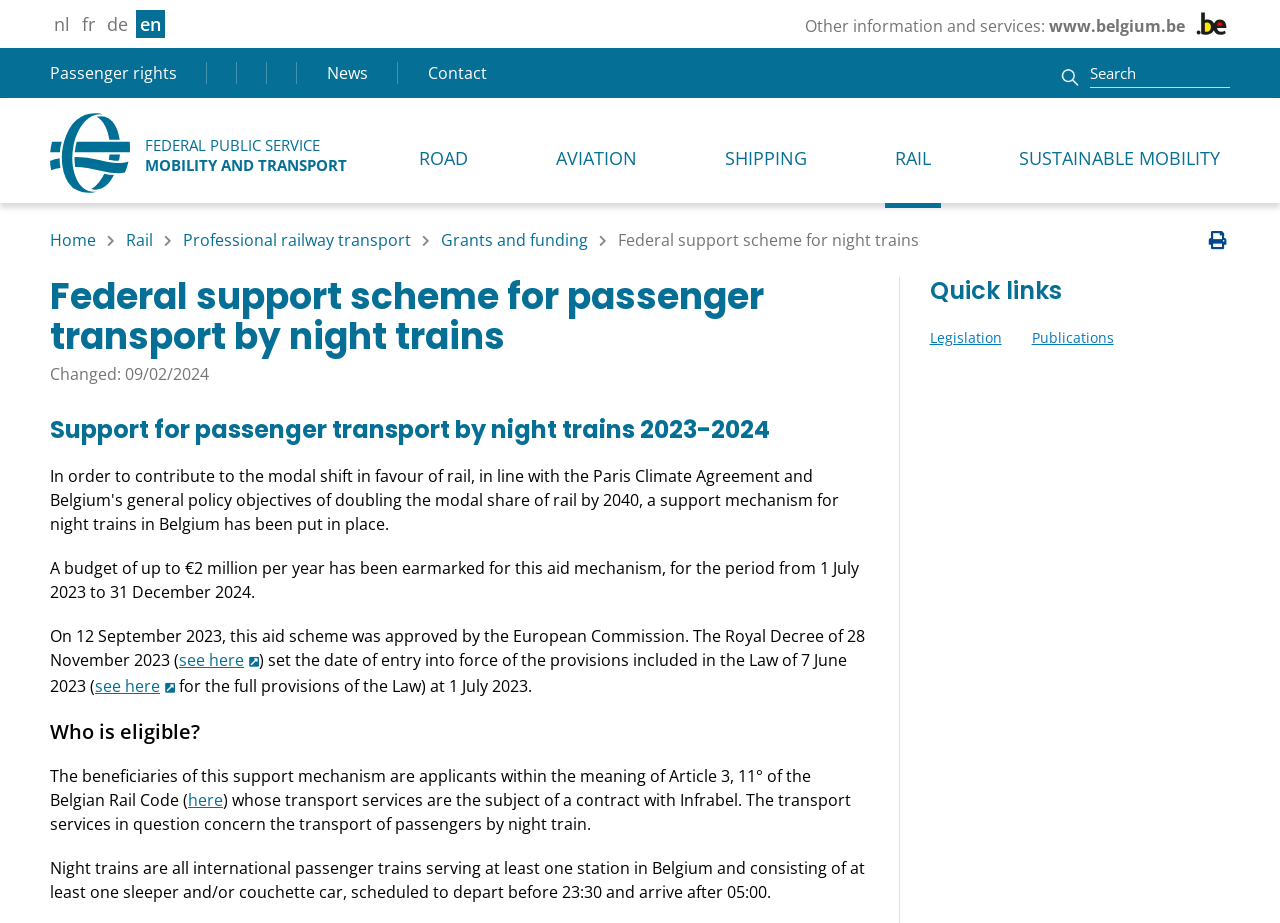Locate the bounding box coordinates of the segment that needs to be clicked to meet this instruction: "Search for something".

[0.852, 0.063, 0.961, 0.095]